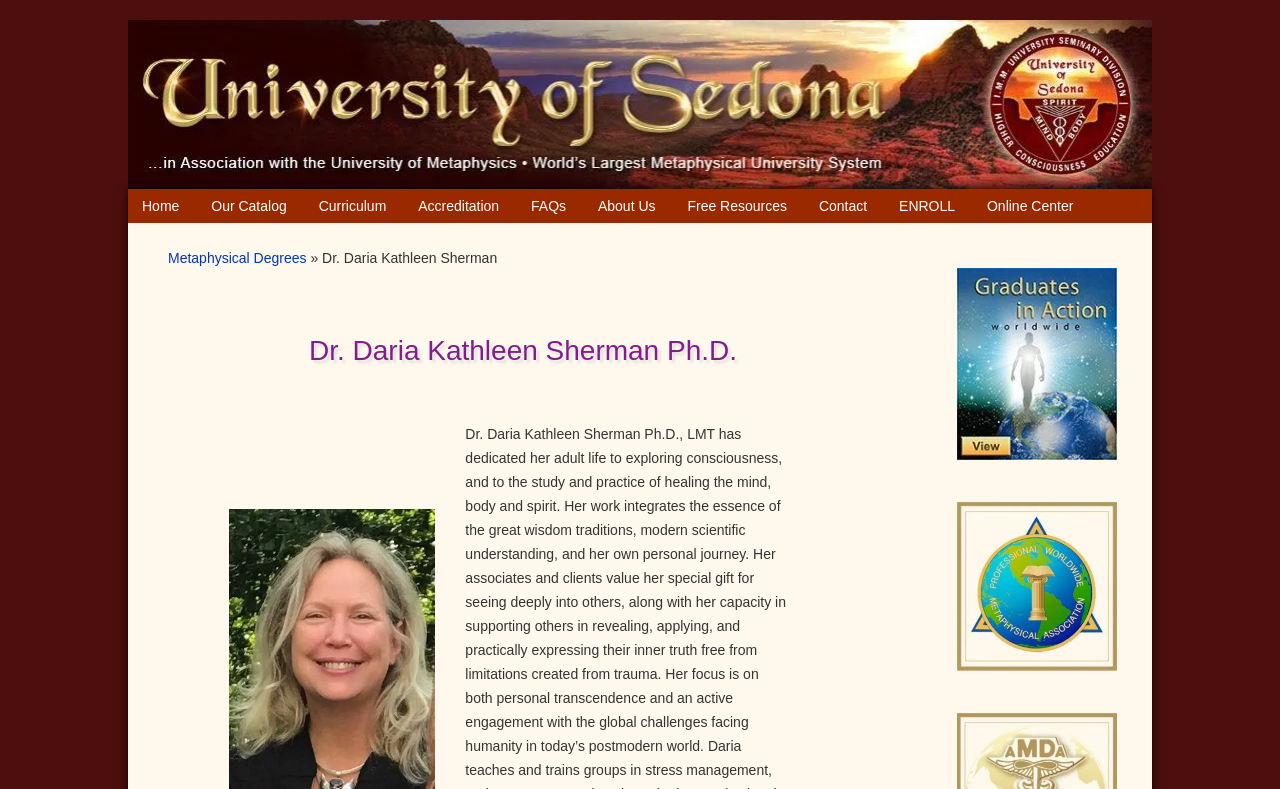Kindly determine the bounding box coordinates for the area that needs to be clicked to execute this instruction: "view accreditation".

[0.316, 0.24, 0.401, 0.283]